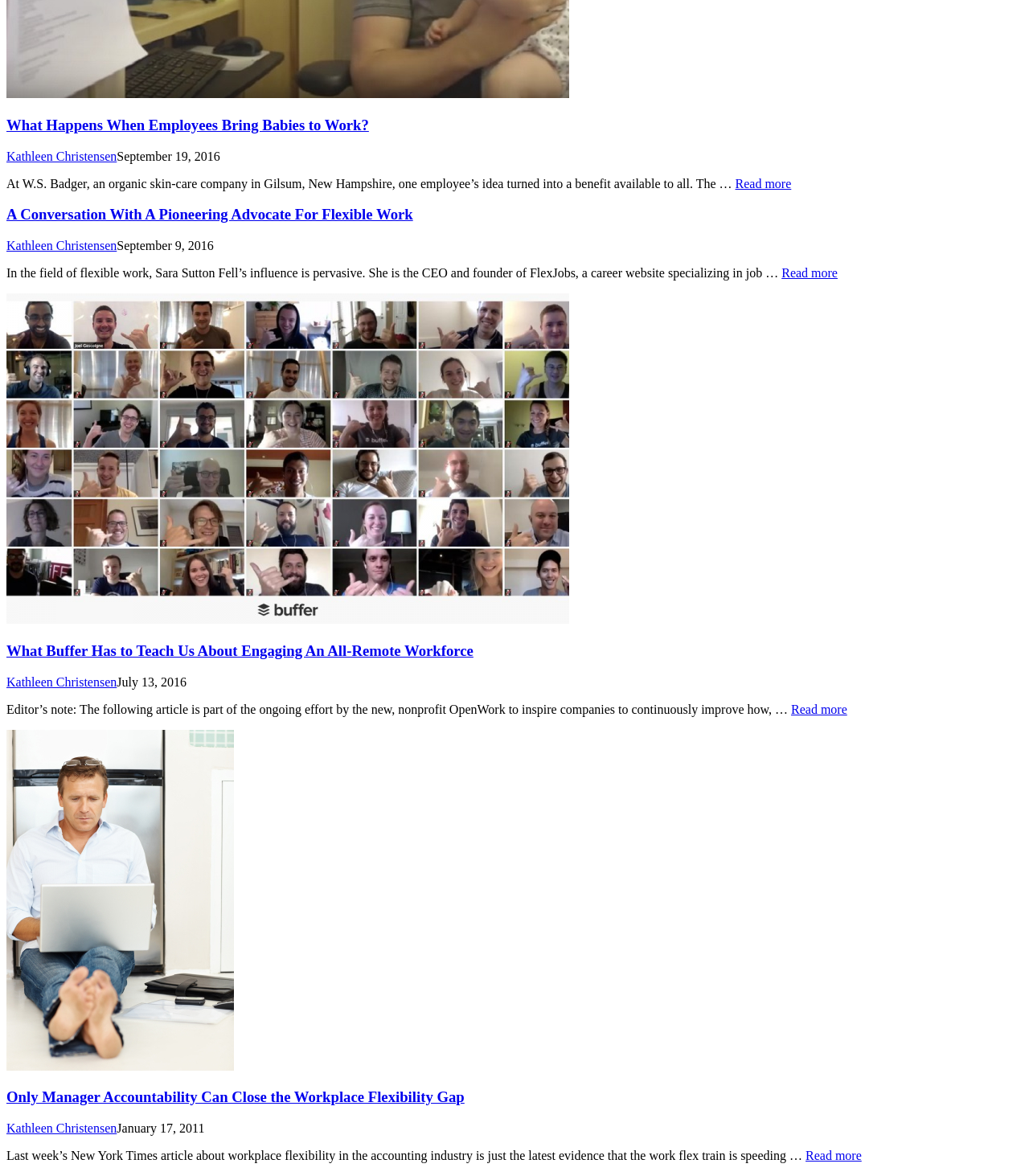Please identify the bounding box coordinates of the clickable area that will allow you to execute the instruction: "Read more about 'What Buffer Has to Teach Us About Engaging An All-Remote Workforce'".

[0.769, 0.597, 0.823, 0.609]